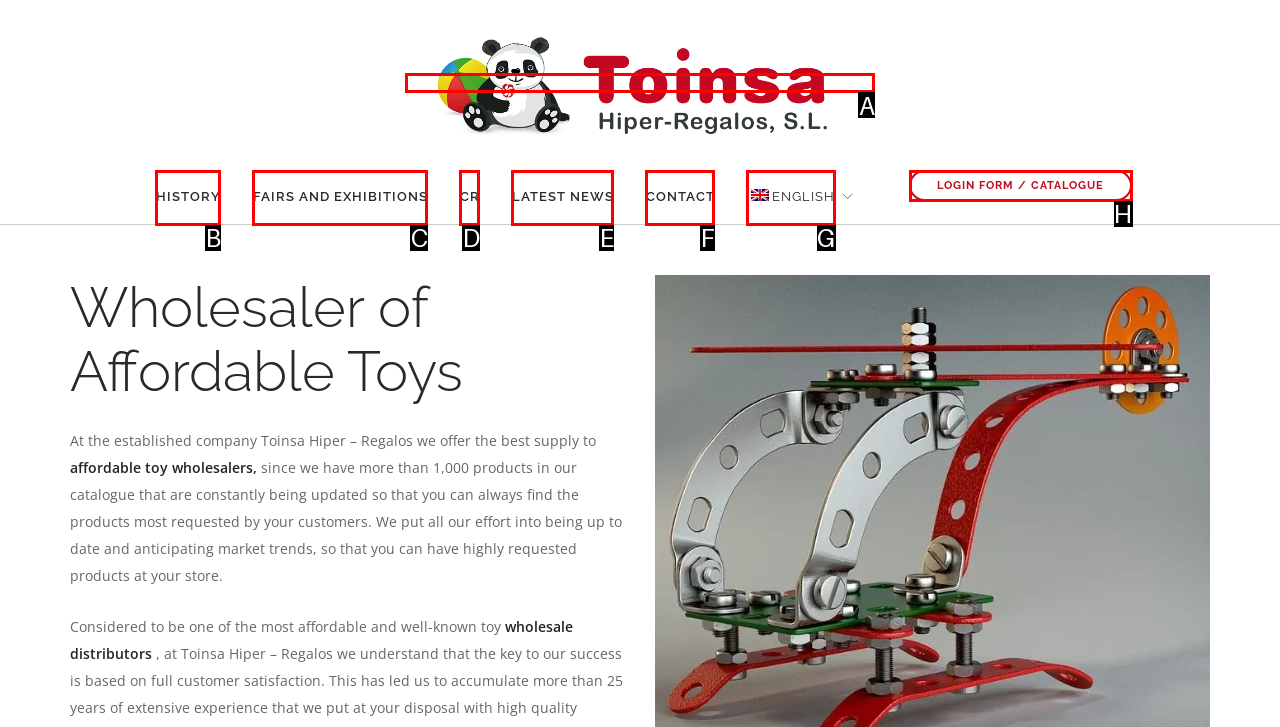With the description: Visit Website (external link), find the option that corresponds most closely and answer with its letter directly.

None